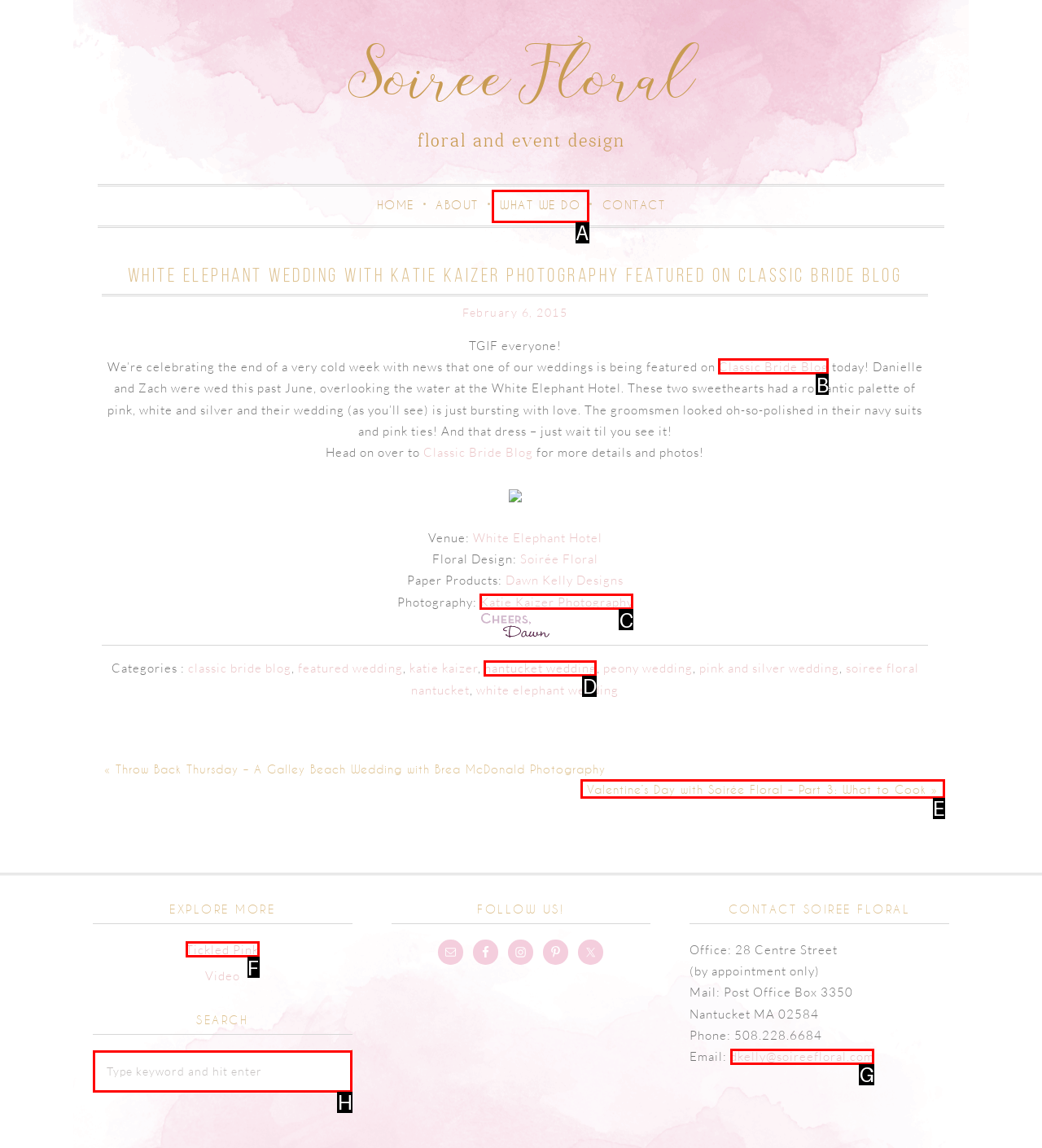Choose the letter of the element that should be clicked to complete the task: Contact Soiree Floral via email
Answer with the letter from the possible choices.

G